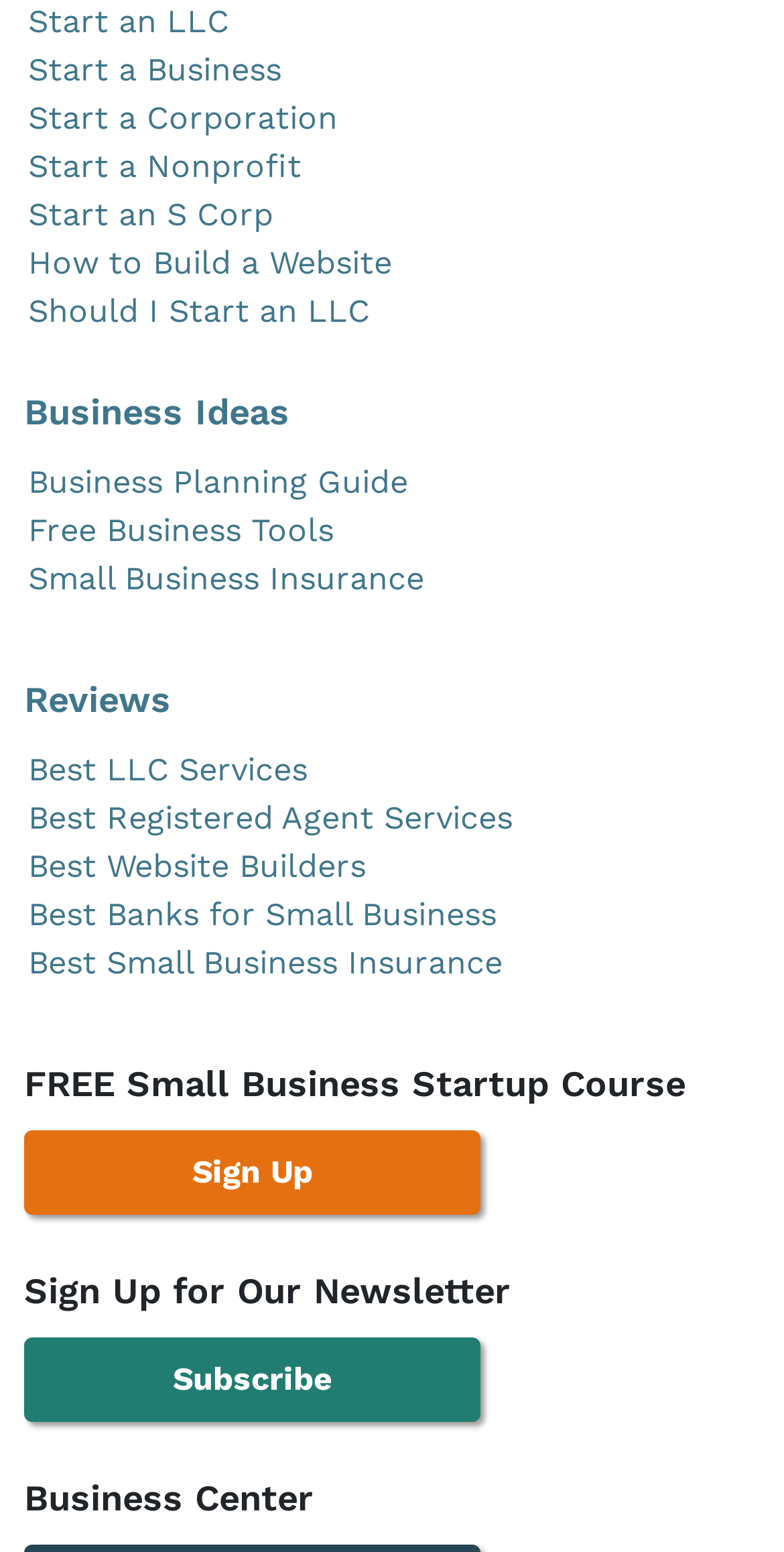Please identify the bounding box coordinates of the clickable element to fulfill the following instruction: "Get free business tools". The coordinates should be four float numbers between 0 and 1, i.e., [left, top, right, bottom].

[0.036, 0.329, 0.426, 0.354]